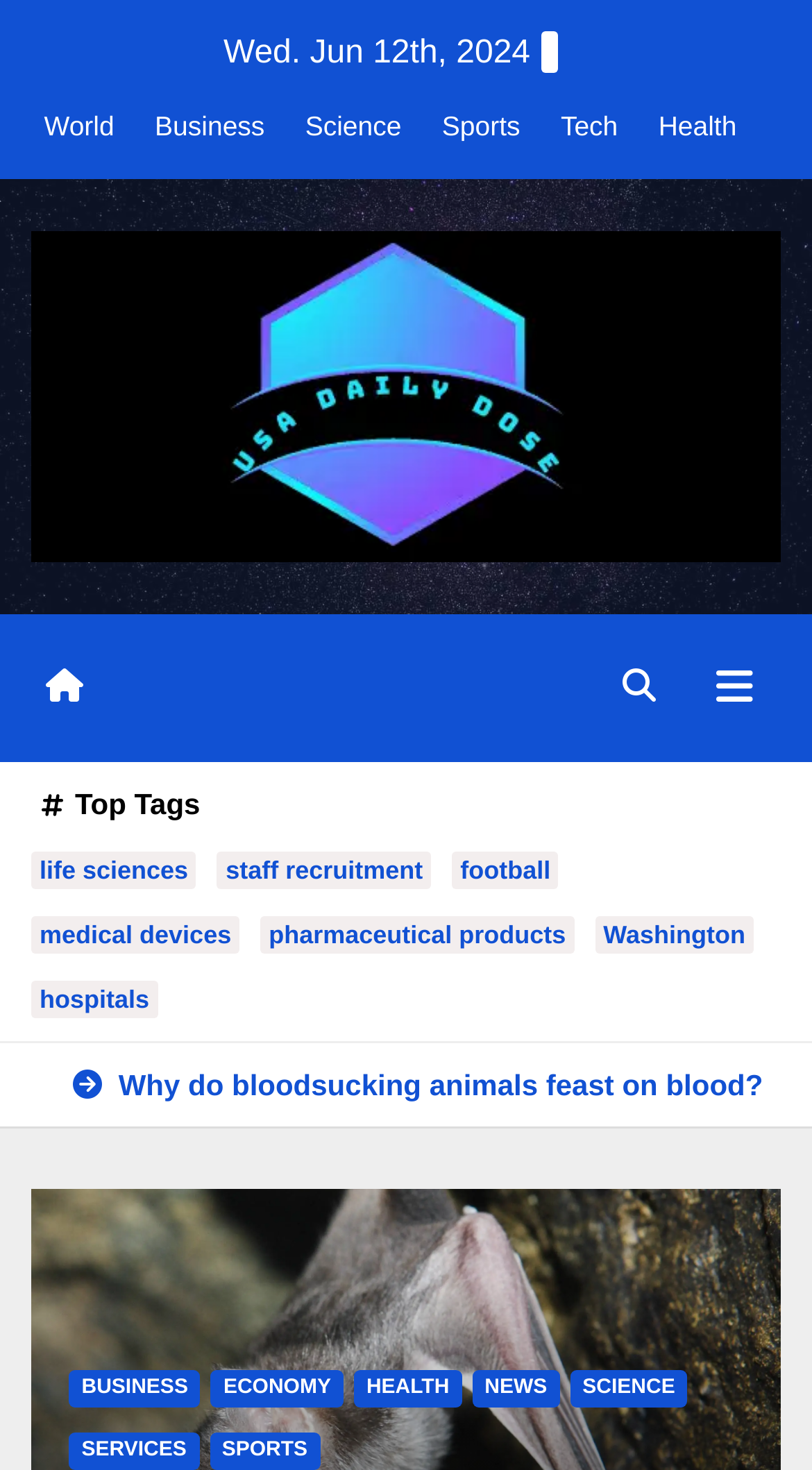Locate the bounding box coordinates of the clickable region necessary to complete the following instruction: "Click on the 'Science' link". Provide the coordinates in the format of four float numbers between 0 and 1, i.e., [left, top, right, bottom].

[0.376, 0.075, 0.494, 0.096]